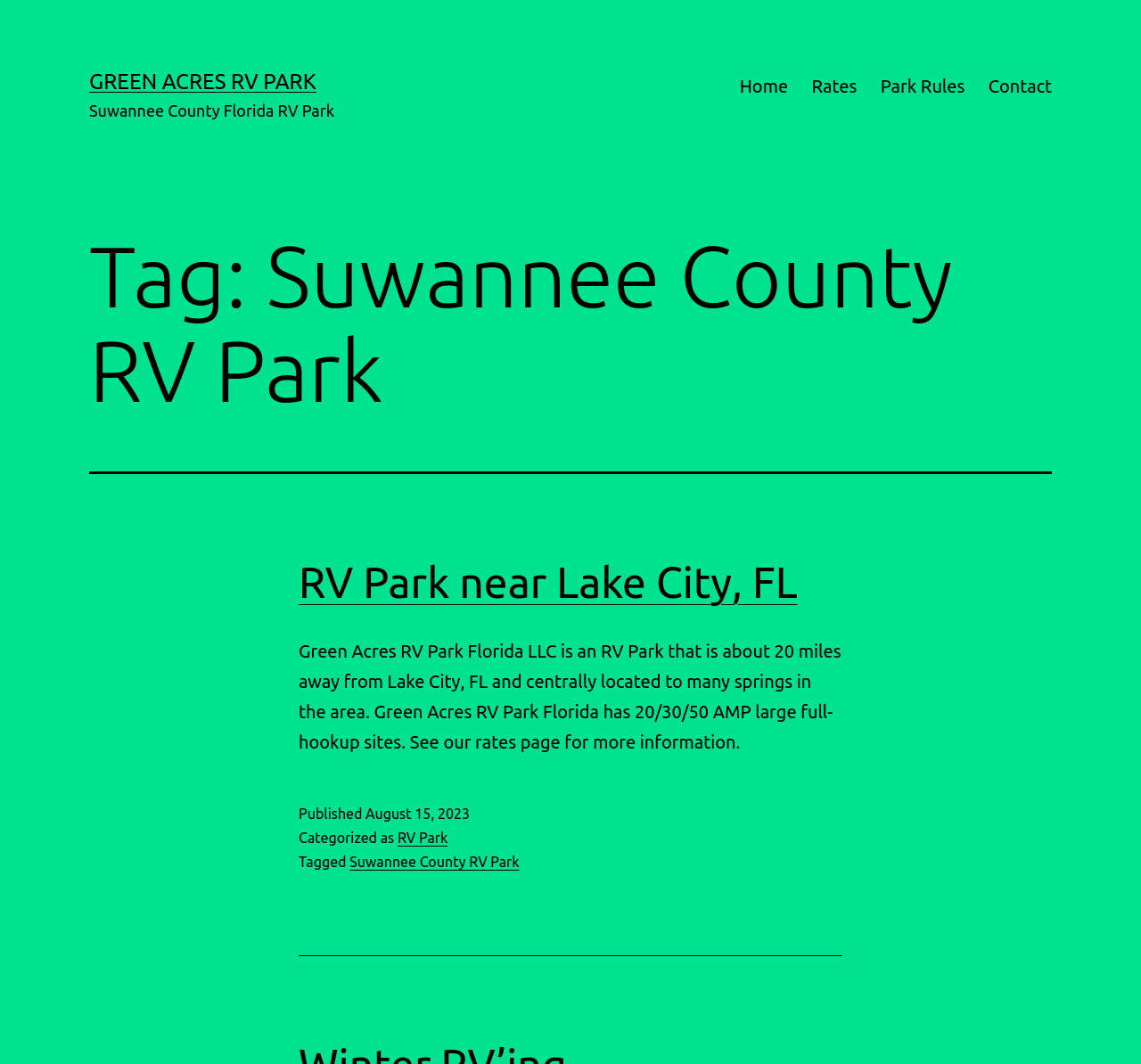Provide a single word or phrase answer to the question: 
How many miles is the RV park from Lake City, FL?

20 miles